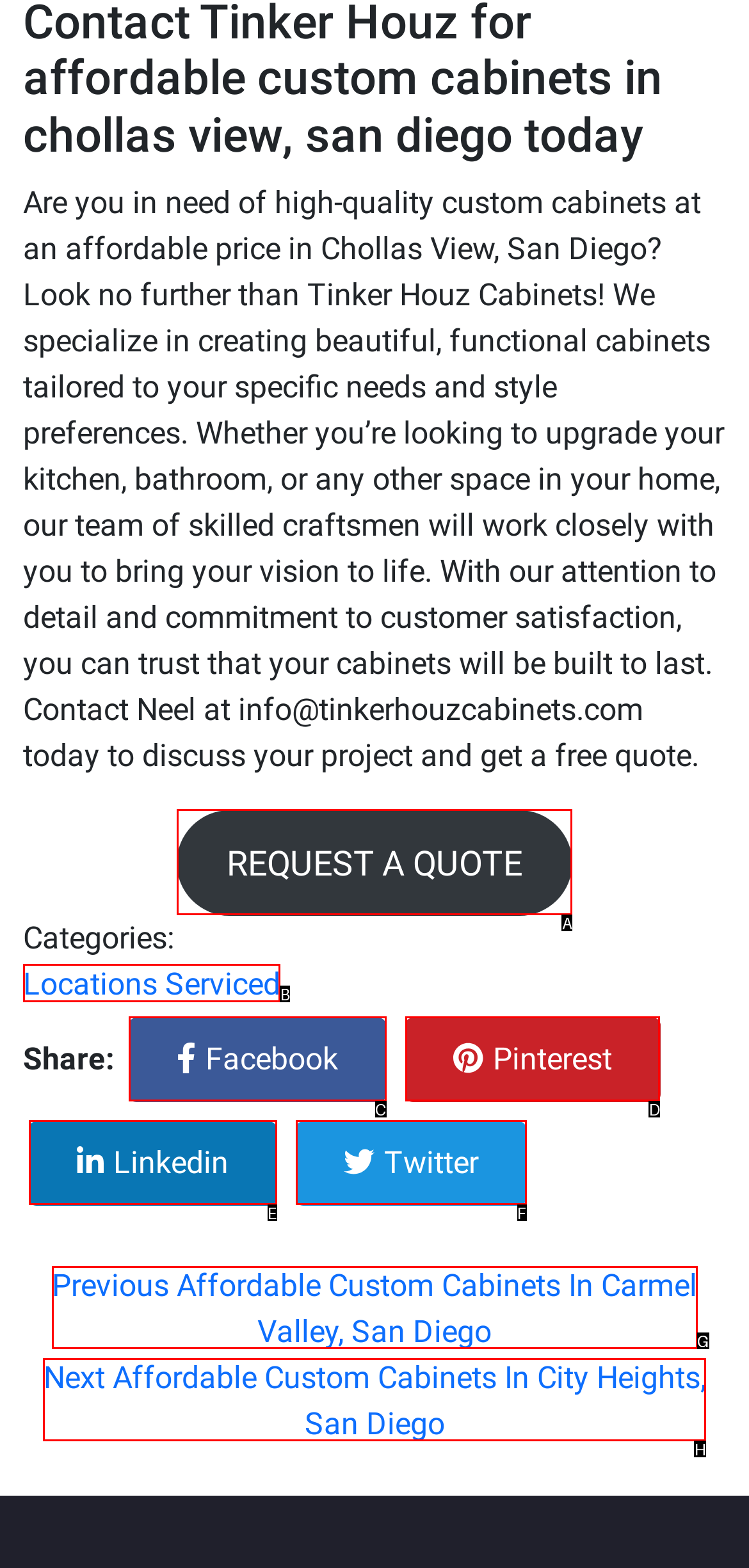Look at the highlighted elements in the screenshot and tell me which letter corresponds to the task: View locations serviced.

B